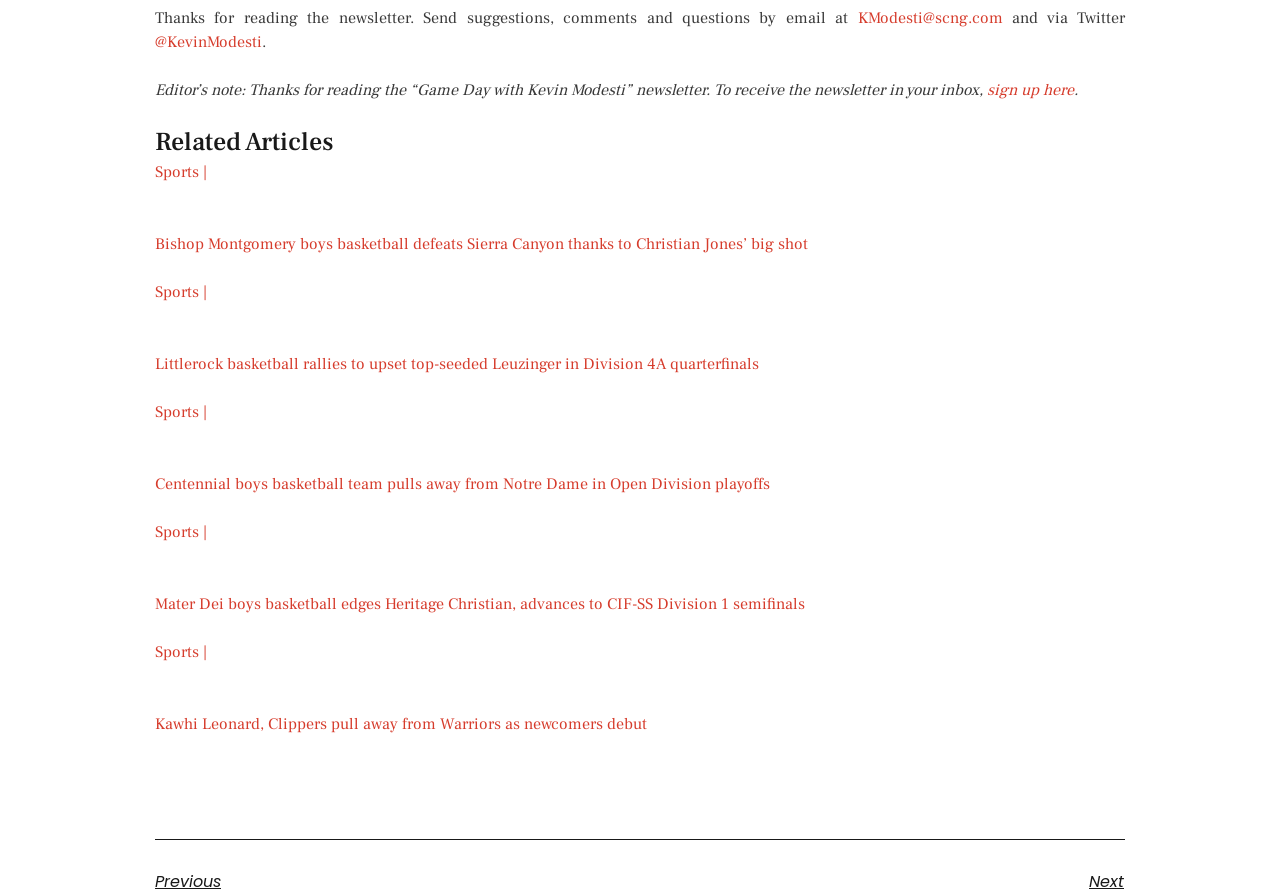Extract the bounding box coordinates for the UI element described as: "sign up here".

[0.771, 0.089, 0.839, 0.112]